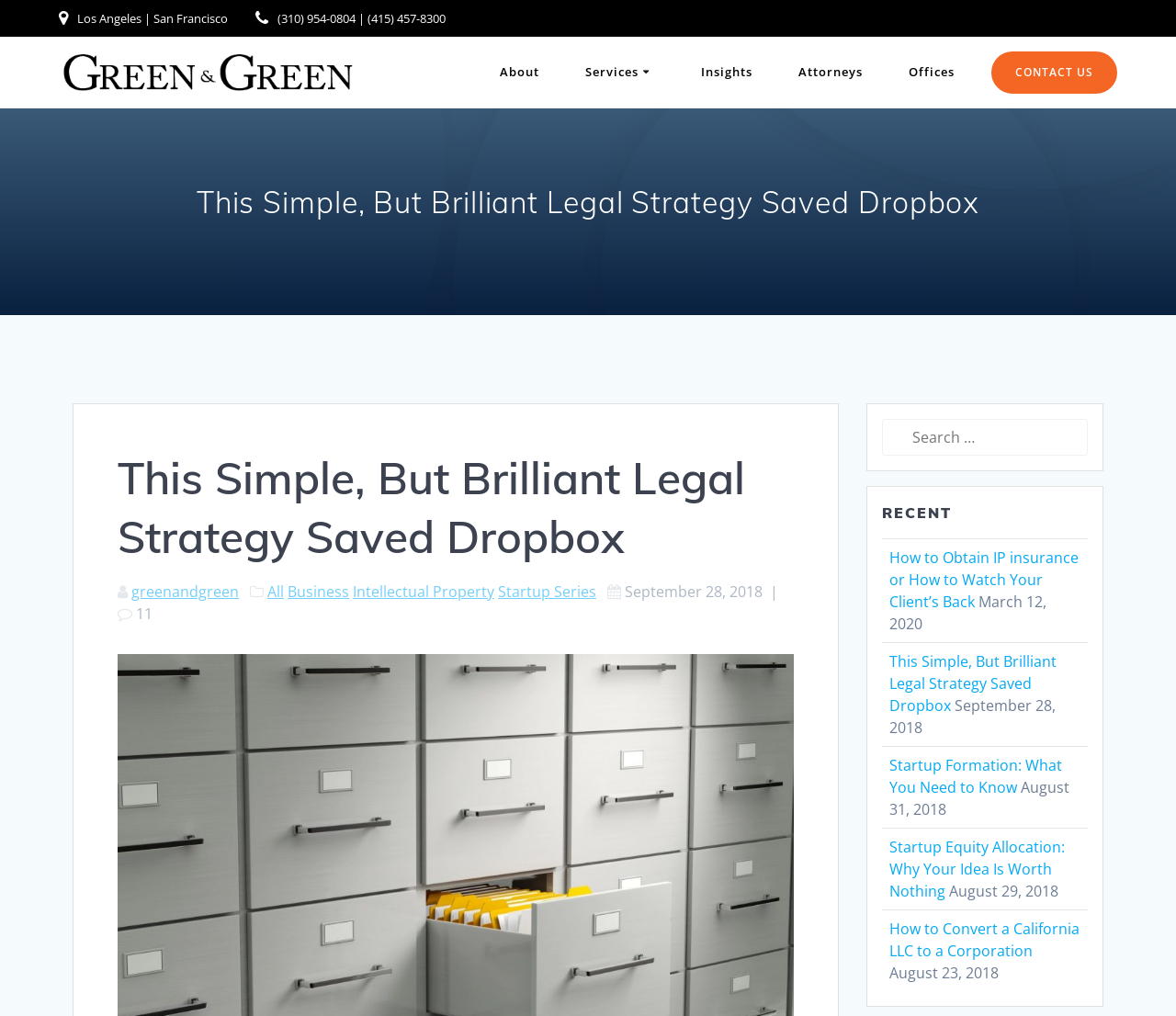Please specify the bounding box coordinates of the clickable region necessary for completing the following instruction: "Search for something". The coordinates must consist of four float numbers between 0 and 1, i.e., [left, top, right, bottom].

[0.75, 0.412, 0.925, 0.448]